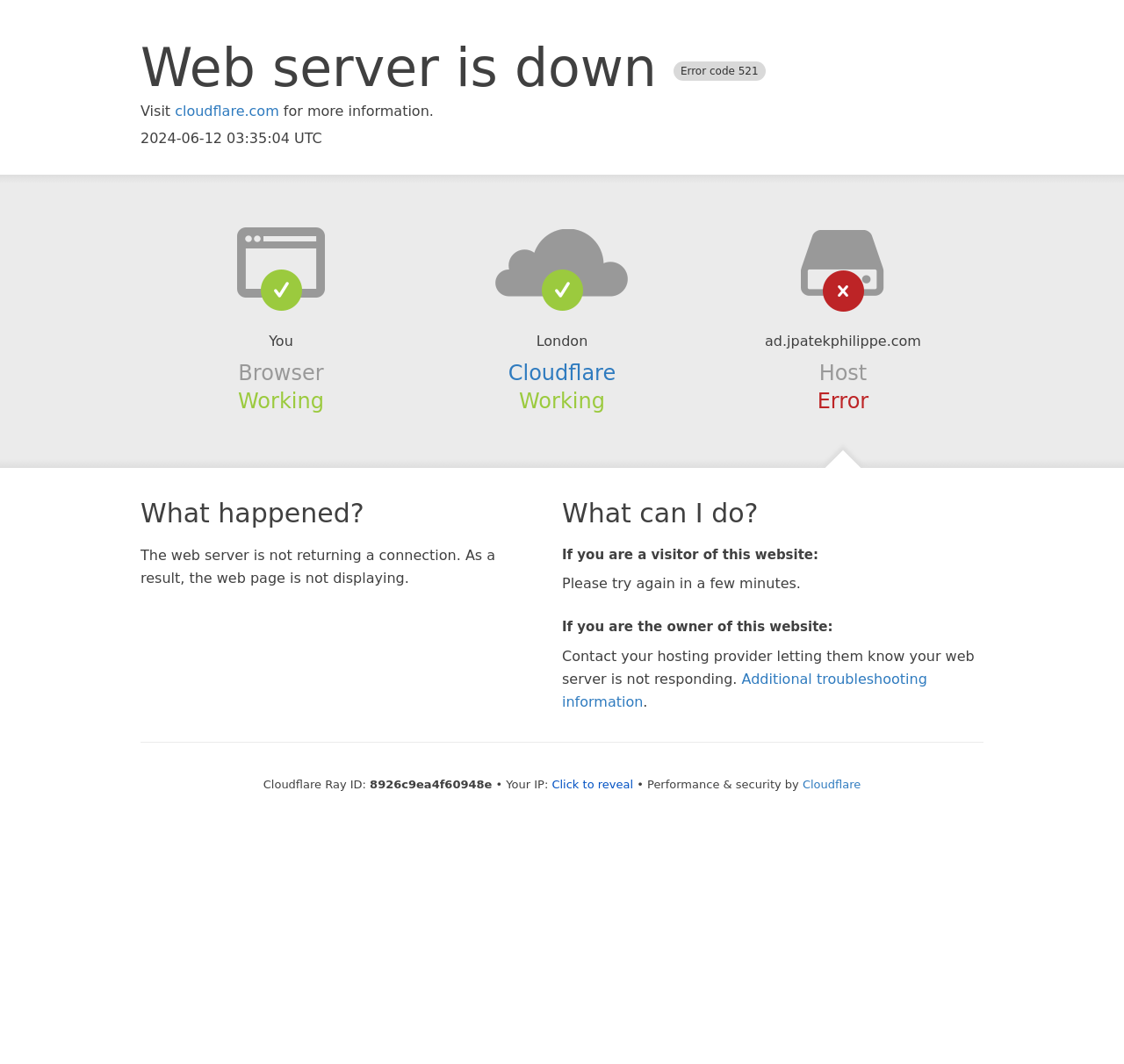What is the name of the hosting provider?
Using the image provided, answer with just one word or phrase.

Cloudflare